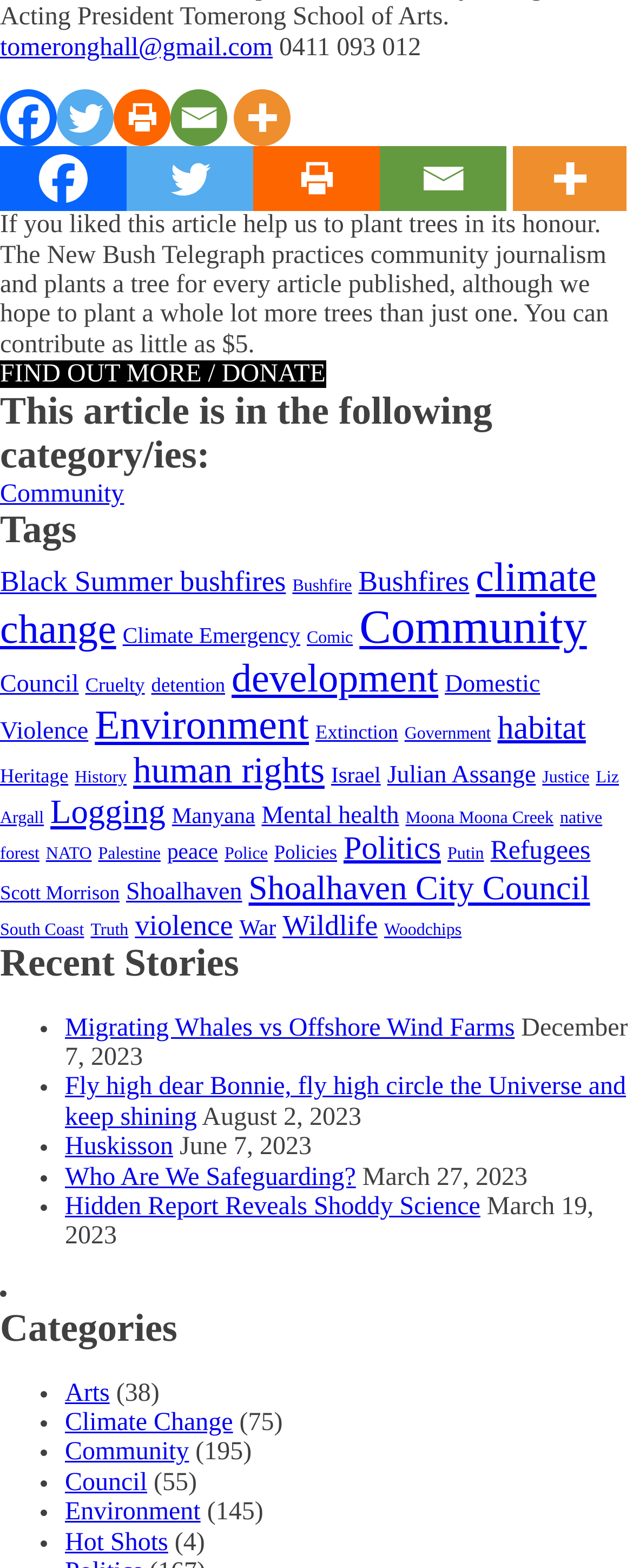Can you specify the bounding box coordinates of the area that needs to be clicked to fulfill the following instruction: "Click on the Facebook link"?

[0.0, 0.057, 0.09, 0.093]